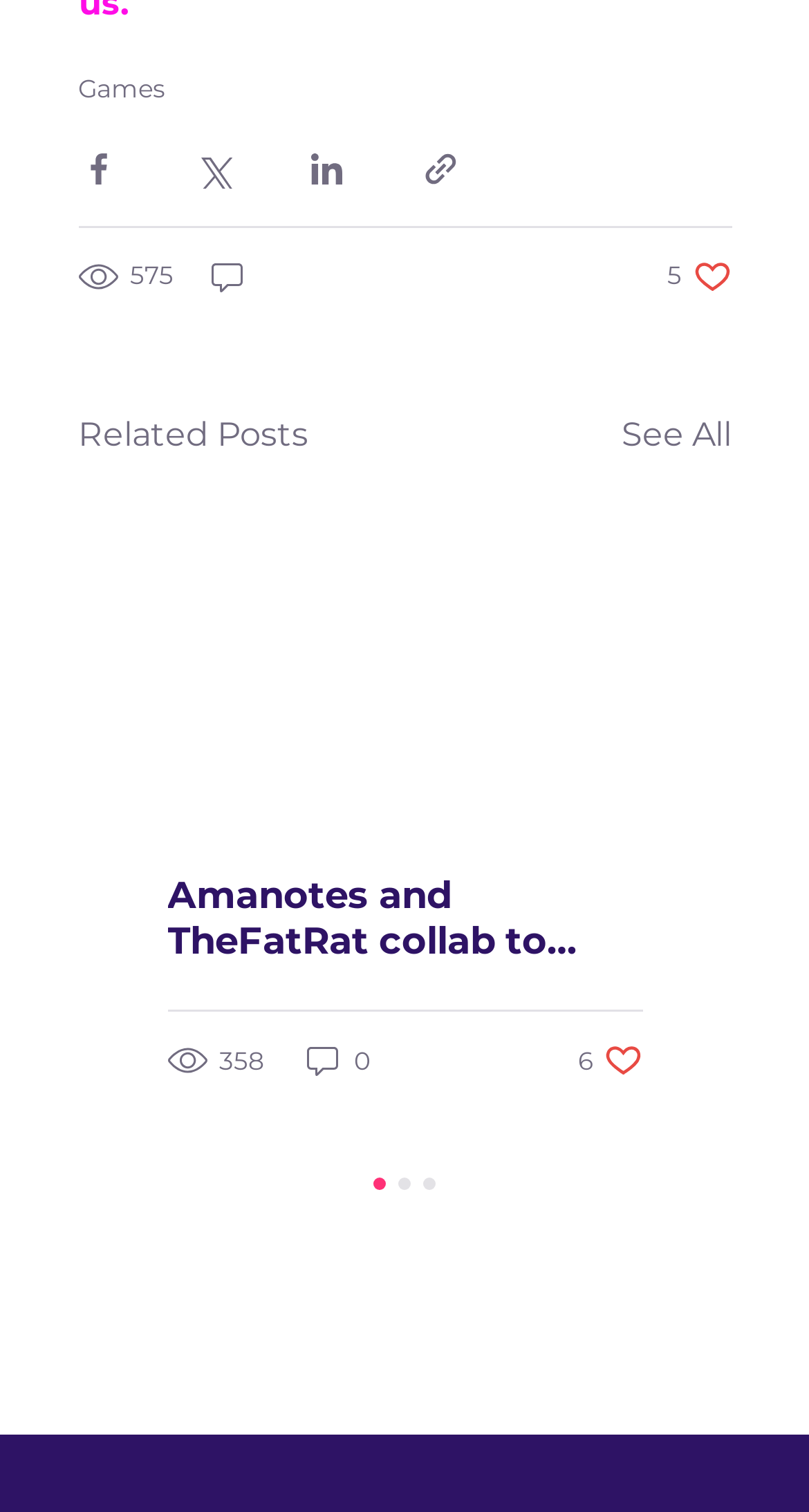What is the text on the button with the most likes?
Based on the screenshot, provide your answer in one word or phrase.

6 likes